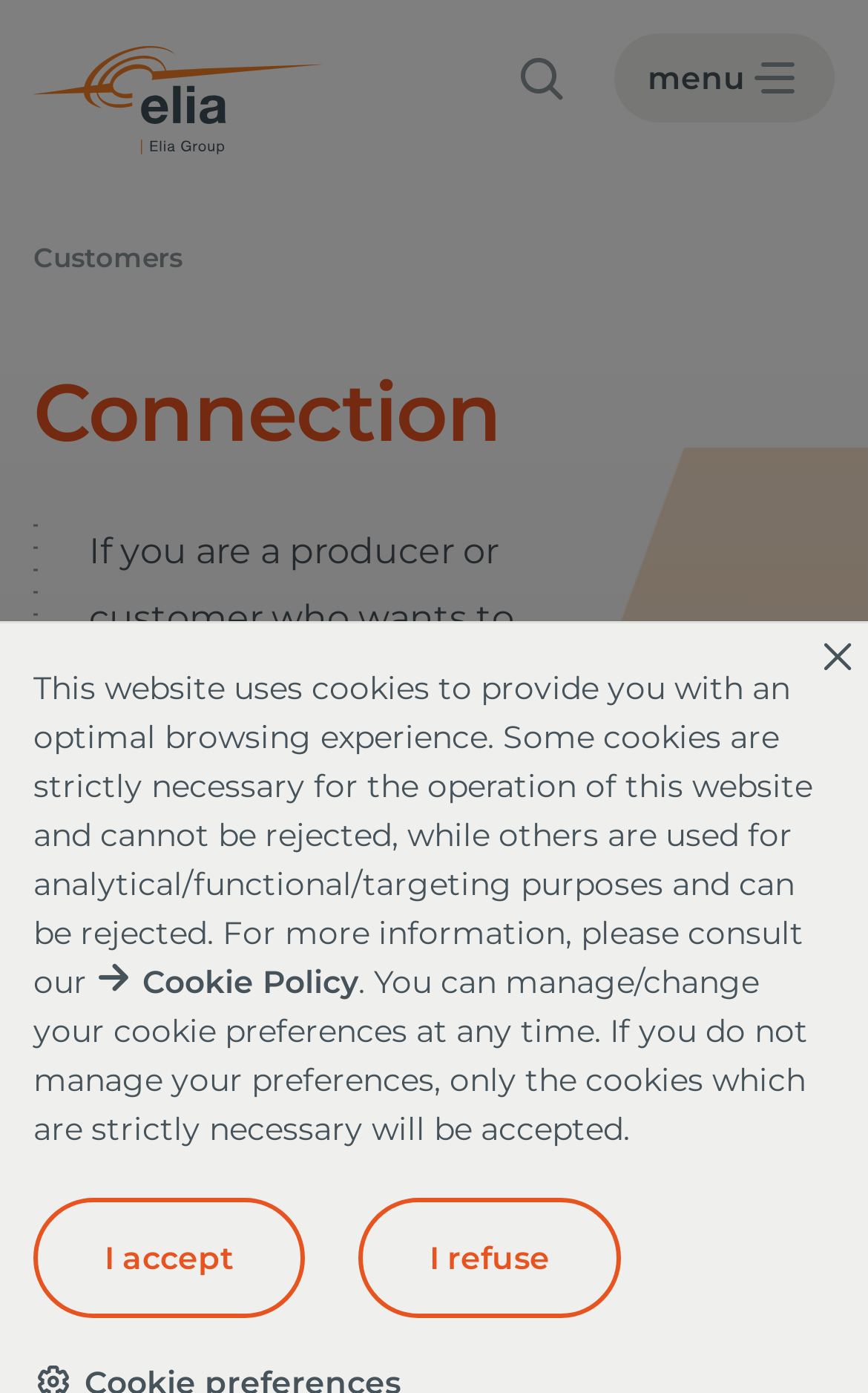Find the bounding box coordinates of the clickable area that will achieve the following instruction: "search".

[0.592, 0.035, 0.654, 0.075]